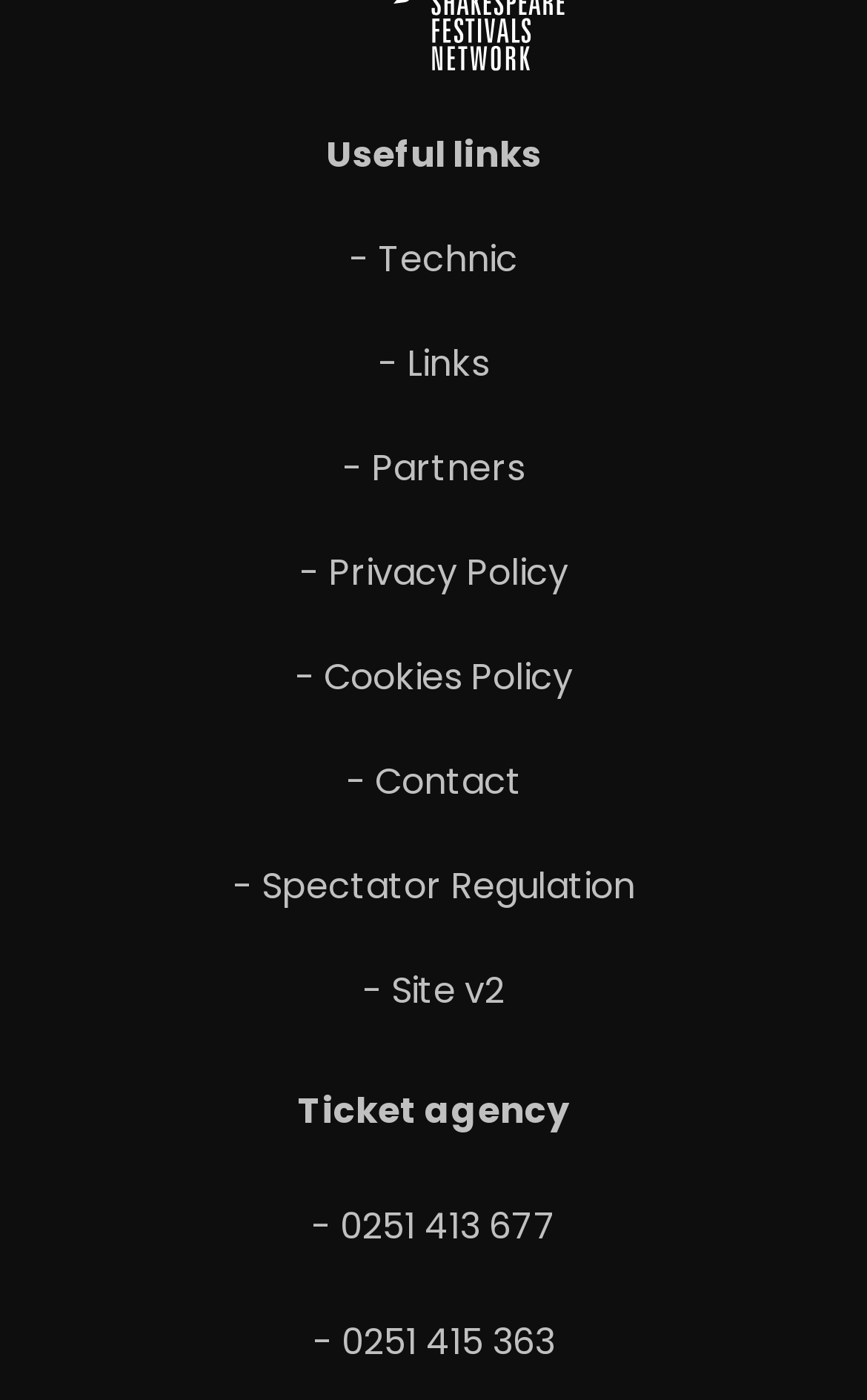How many phone numbers are listed?
Analyze the image and provide a thorough answer to the question.

I found two phone numbers listed on the webpage, which are '0251 413 677' and '0251 415 363'.